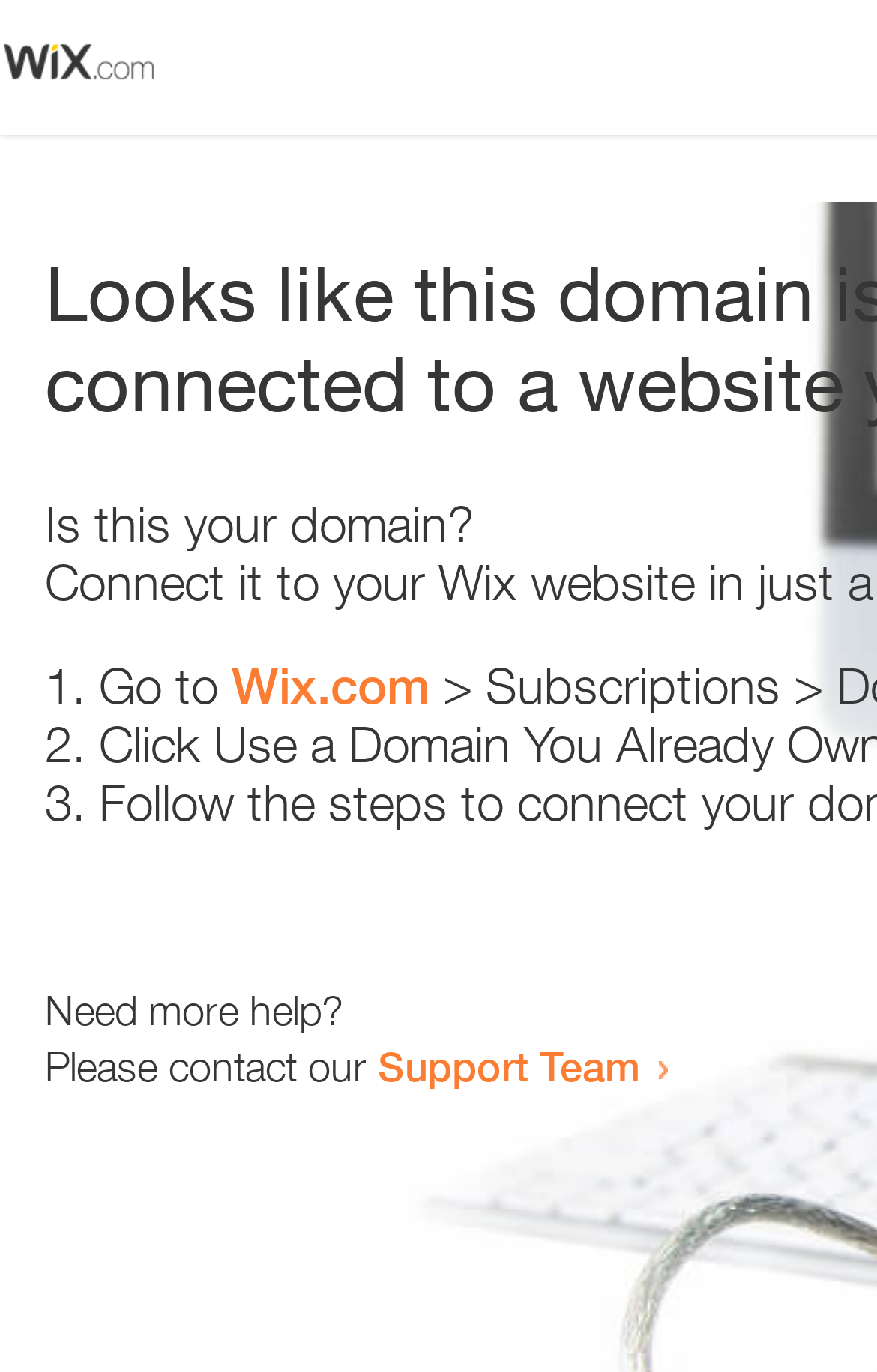What is the principal heading displayed on the webpage?

Looks like this domain isn't
connected to a website yet